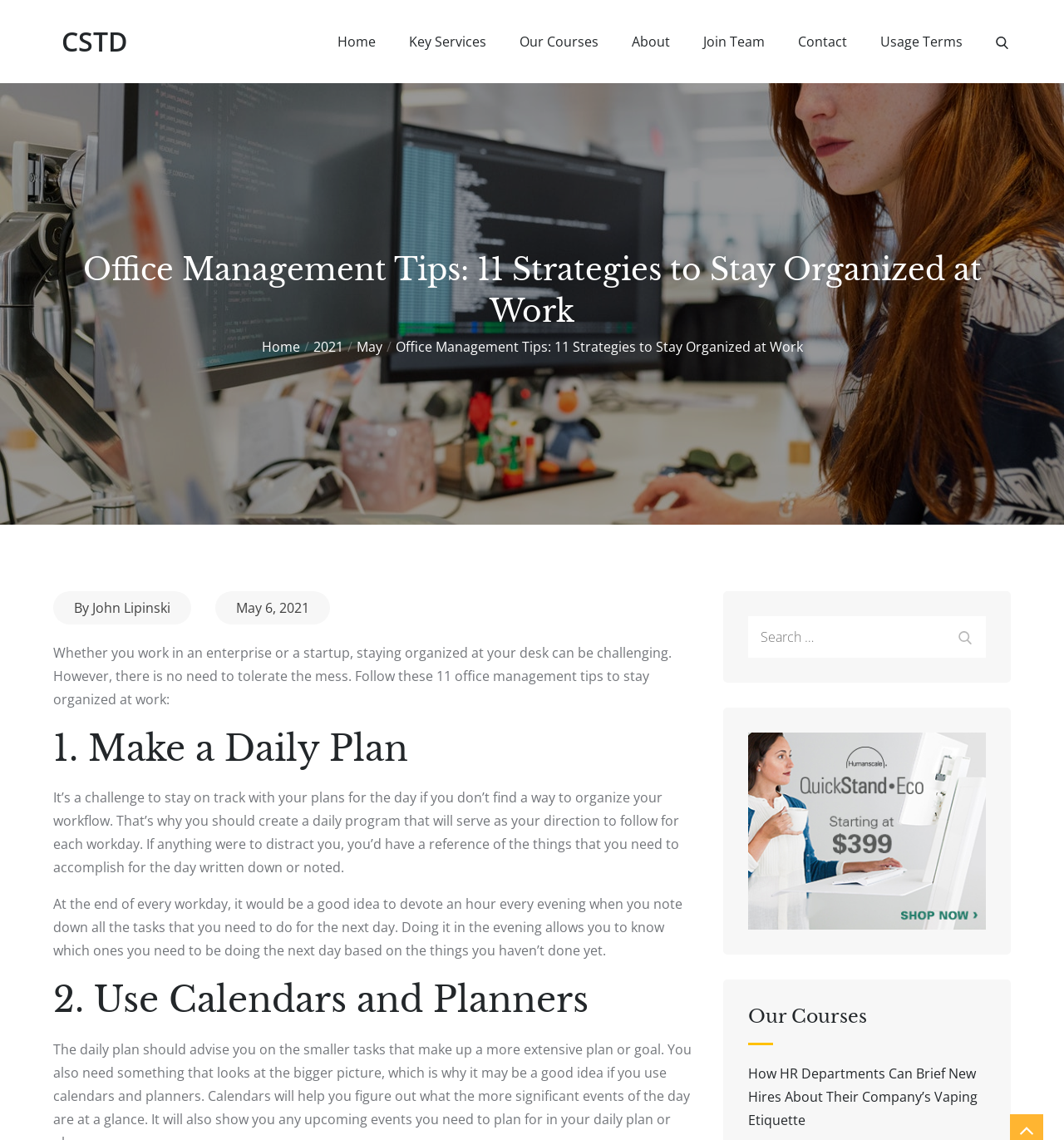Identify the bounding box coordinates for the region to click in order to carry out this instruction: "Change font size". Provide the coordinates using four float numbers between 0 and 1, formatted as [left, top, right, bottom].

None